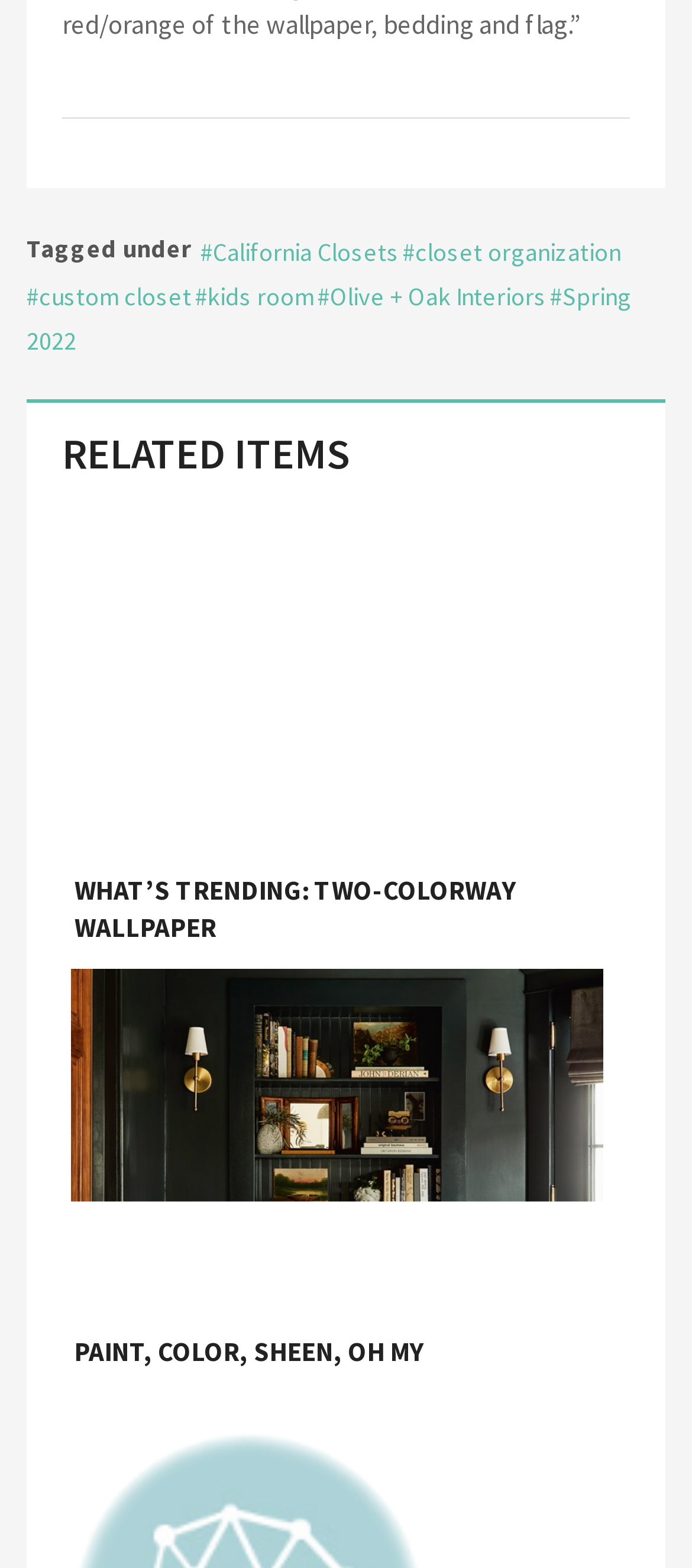Determine the bounding box coordinates for the UI element matching this description: "kids room".

[0.282, 0.178, 0.454, 0.199]